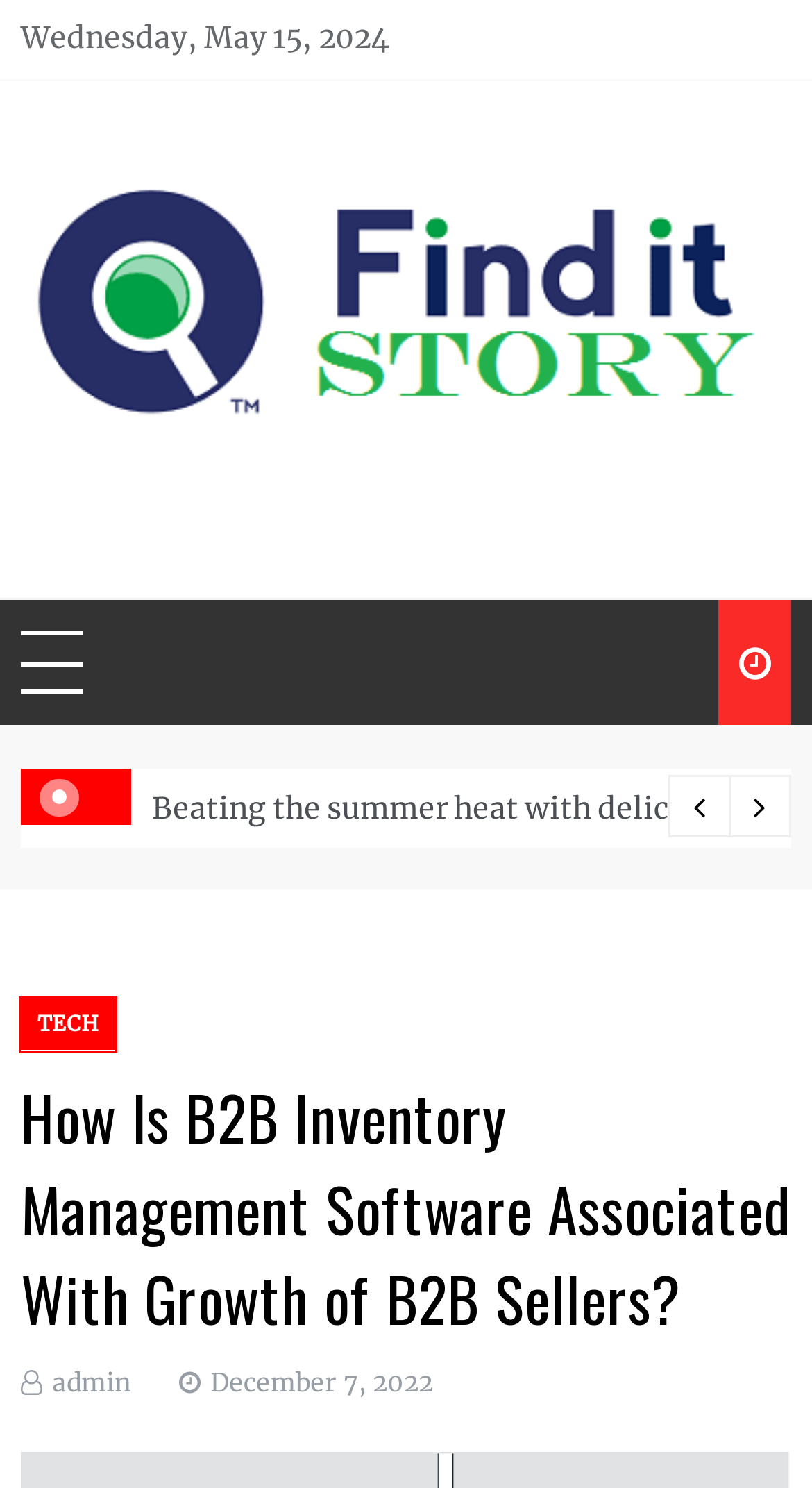You have a screenshot of a webpage where a red bounding box highlights a specific UI element. Identify the description that best matches the resulting webpage after the highlighted element is clicked. The choices are:
A. Finance | Thefindstory.com
B. Fashion | Thefindstory.com
C. Gift | Thefindstory.com
D. Tech | Thefindstory.com
E. admin |
F. How to Determine a High-Quality Live Edge Slab | Thefindstory.com
G. Steps to follow while LLP registration | Thefindstory.com
H. How product packaging is bound to have an impact on the behaviour of consumers | Thefindstory.com

D